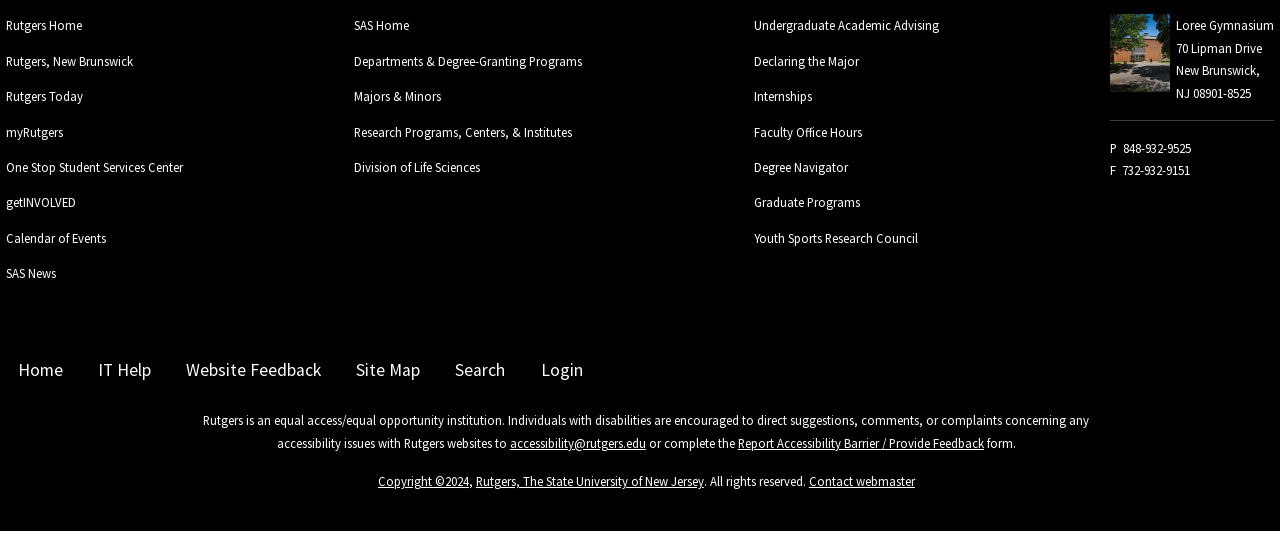Please find the bounding box coordinates for the clickable element needed to perform this instruction: "contact webmaster".

[0.632, 0.865, 0.715, 0.894]